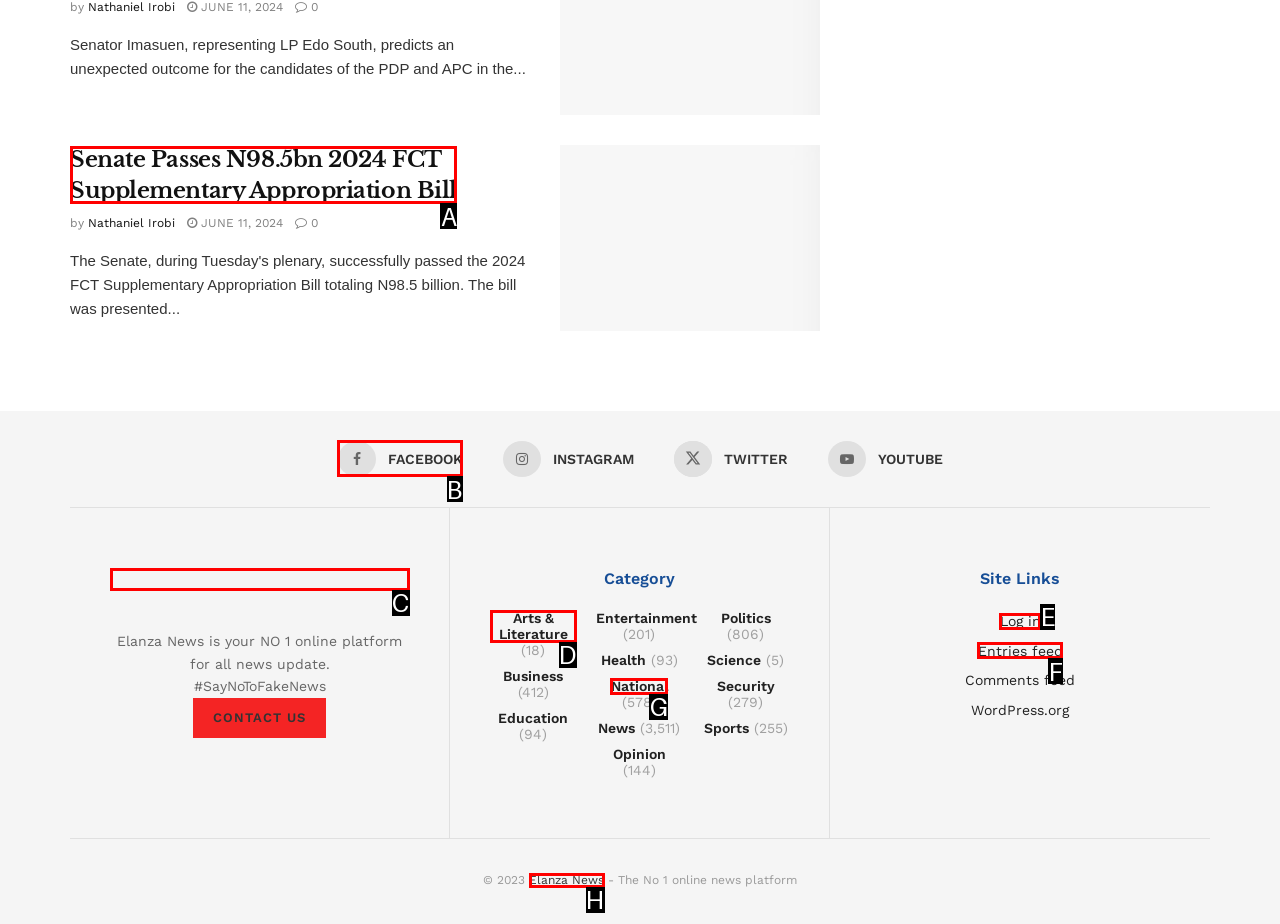Select the appropriate HTML element to click on to finish the task: Visit the Facebook page of Elanza News.
Answer with the letter corresponding to the selected option.

B